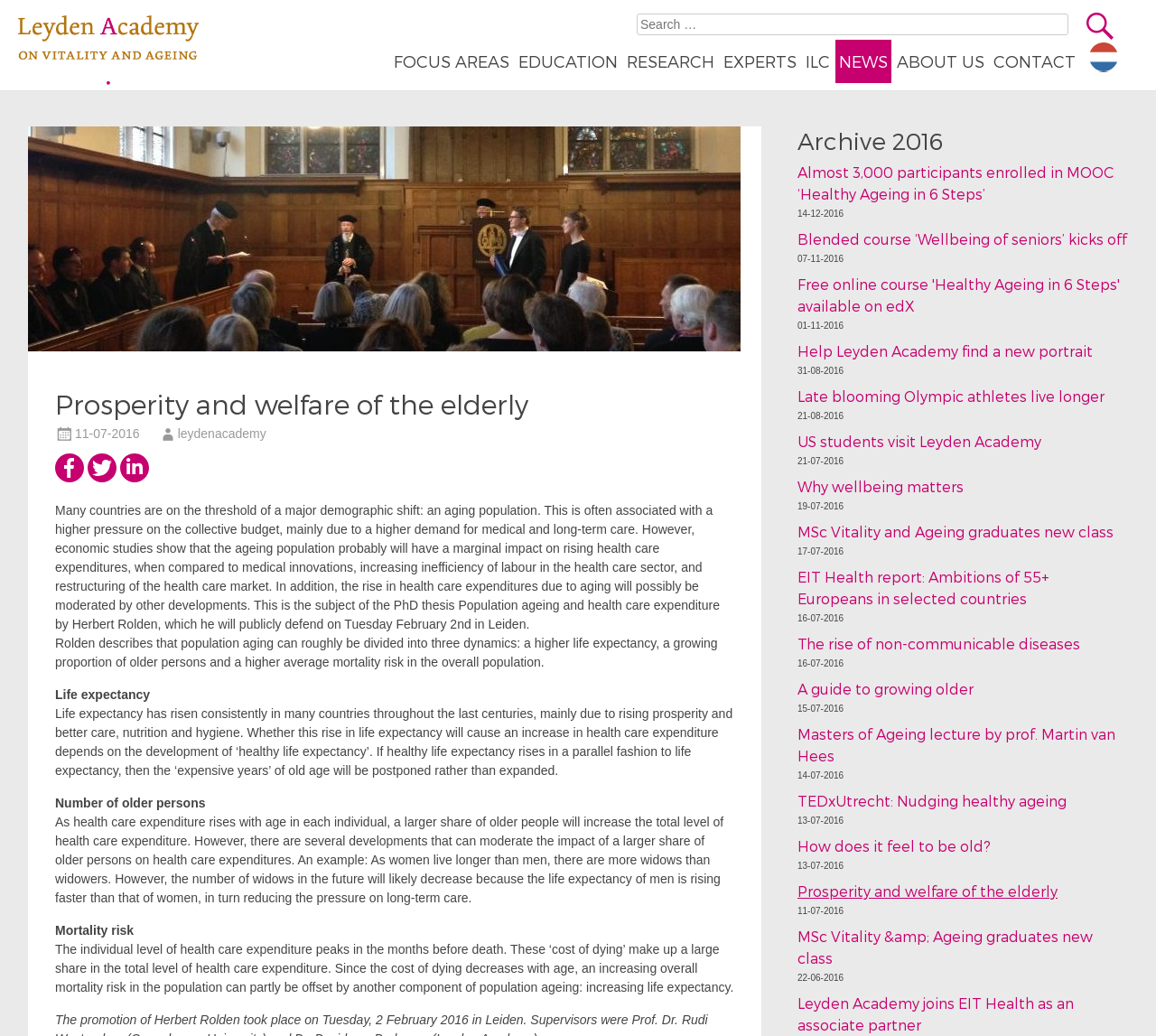Respond to the following question with a brief word or phrase:
How many headings are there in the 'Archive 2016' section?

9